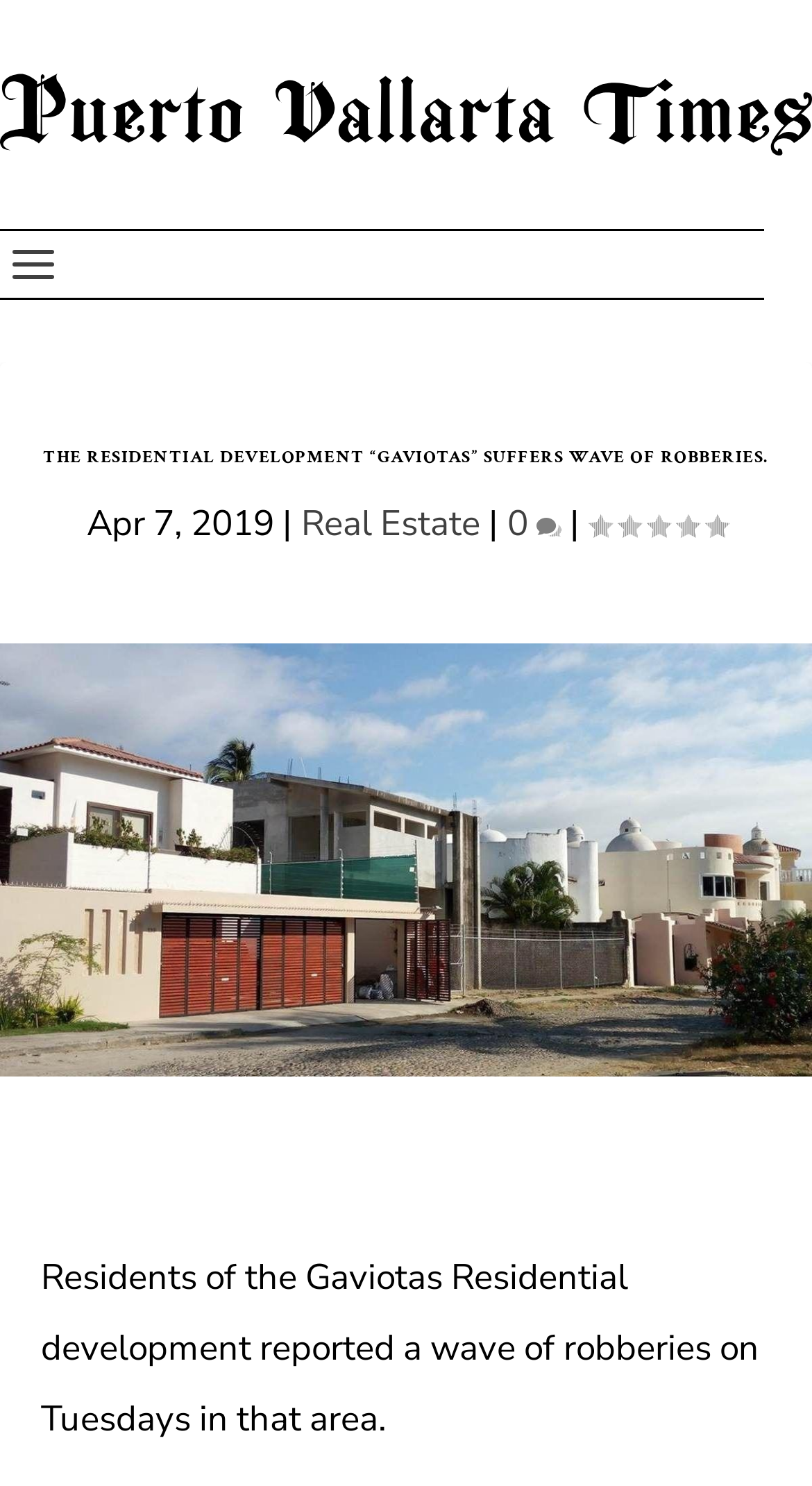Examine the image carefully and respond to the question with a detailed answer: 
What is the name of the residential development mentioned in the article?

I found the name of the residential development by looking at the main heading 'THE RESIDENTIAL DEVELOPMENT “GAVIOTAS” SUFFERS WAVE OF ROBBERIES.' and the image description 'The Residential Development “Gaviotas” suffers wave of robberies.'.